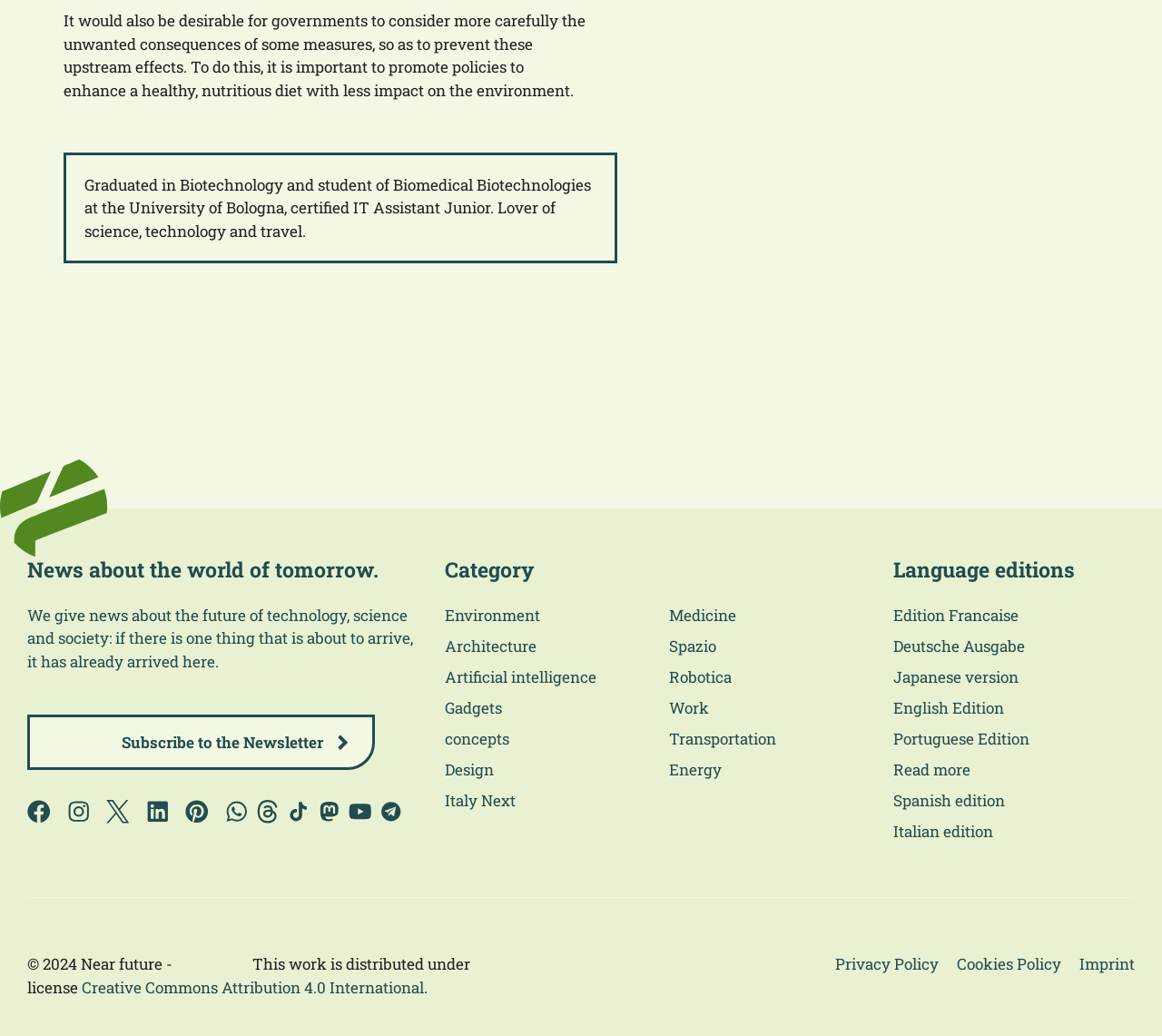Please identify the bounding box coordinates of the element's region that needs to be clicked to fulfill the following instruction: "View the Privacy Policy". The bounding box coordinates should consist of four float numbers between 0 and 1, i.e., [left, top, right, bottom].

[0.719, 0.919, 0.808, 0.942]